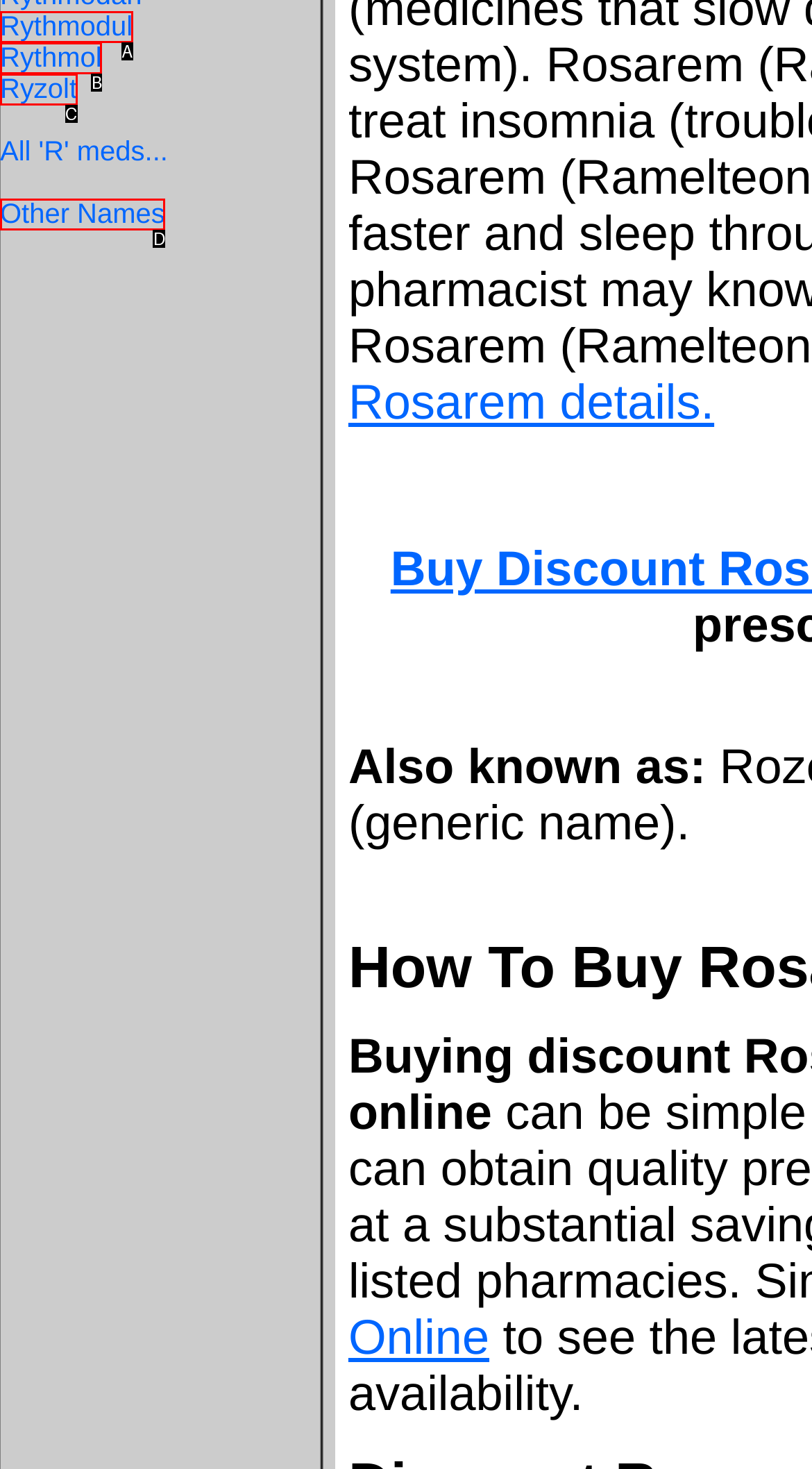Determine the UI element that matches the description: Rythmodul
Answer with the letter from the given choices.

A